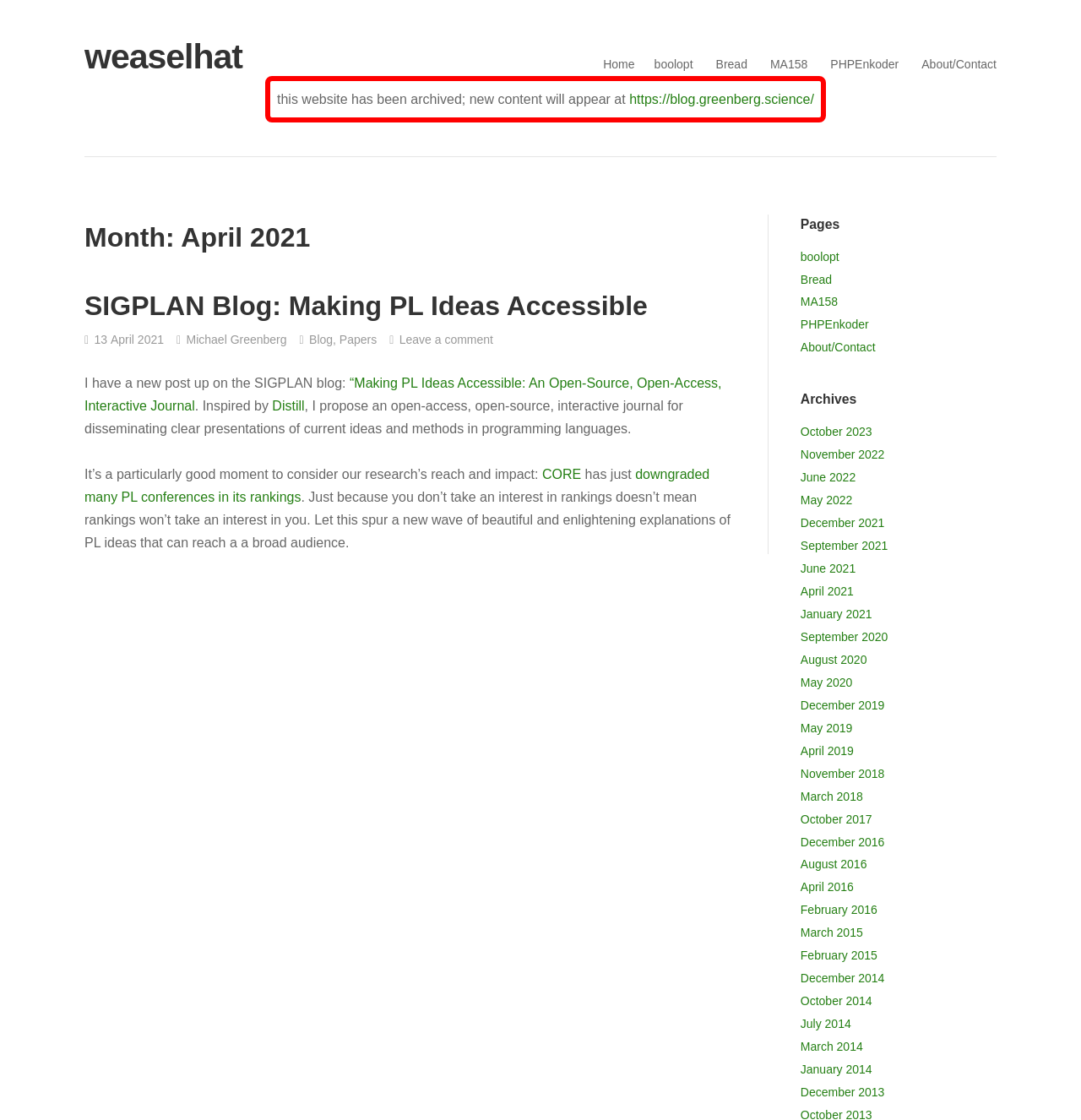What is the name of the blog?
Give a detailed response to the question by analyzing the screenshot.

The name of the blog can be found in the heading element with the text 'weaselhat' at the top of the webpage, which is also the title of the webpage.